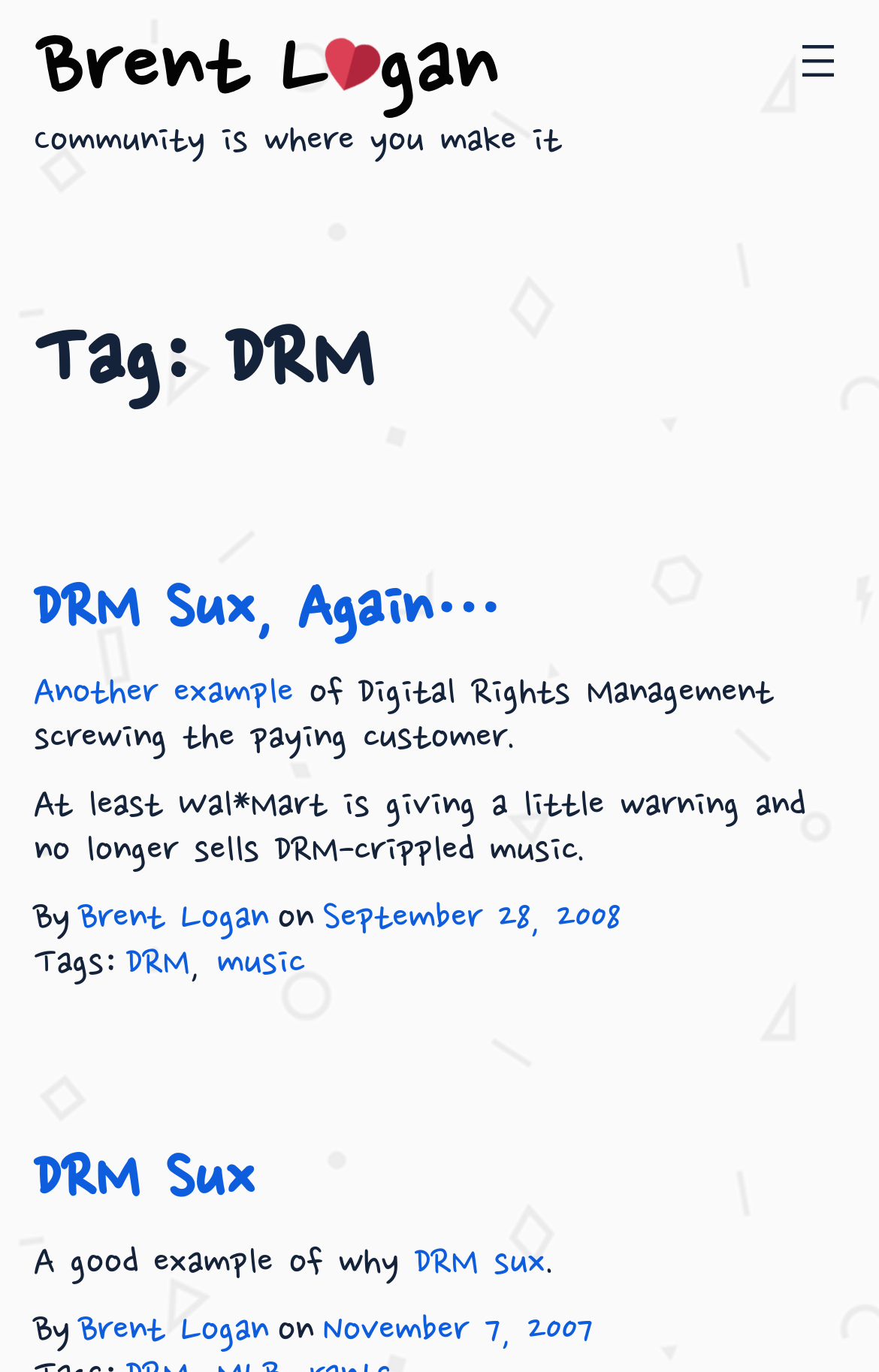Could you specify the bounding box coordinates for the clickable section to complete the following instruction: "read the article 'DRM Sux'"?

[0.038, 0.835, 0.29, 0.889]